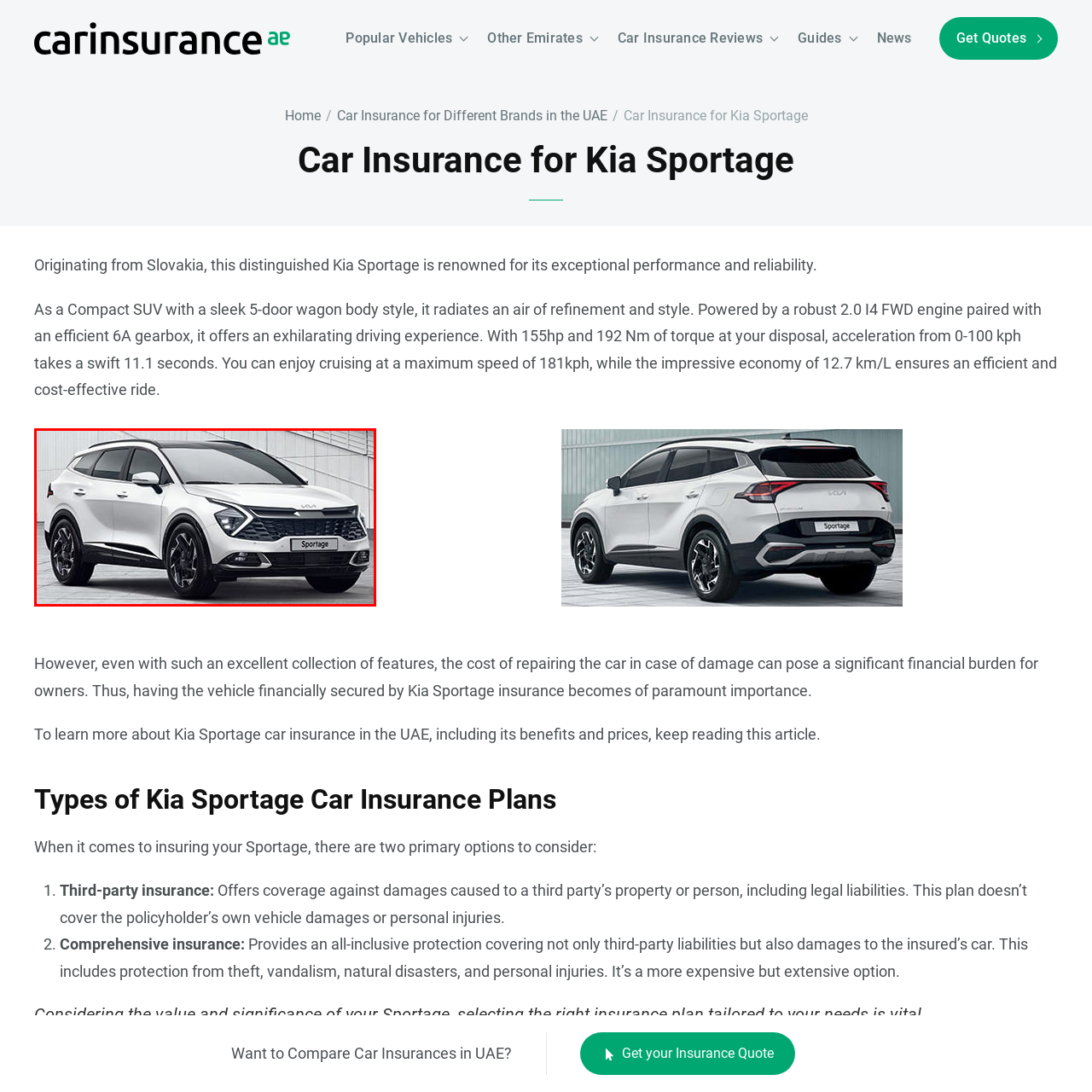Analyze the image surrounded by the red box and respond concisely: What type of engine does the Kia Sportage have?

2.0 I4 FWD